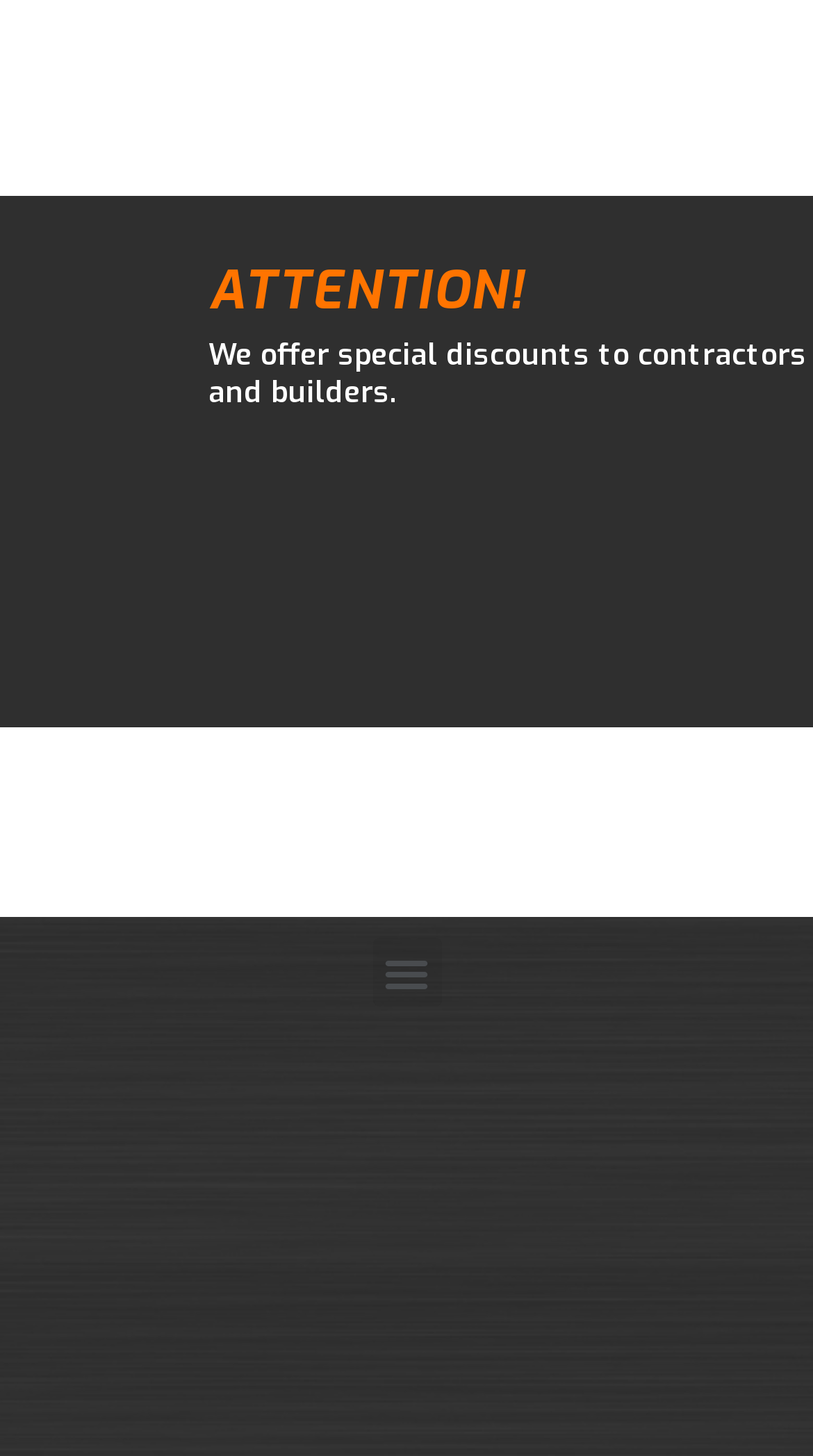Using the element description provided, determine the bounding box coordinates in the format (top-left x, top-left y, bottom-right x, bottom-right y). Ensure that all values are floating point numbers between 0 and 1. Element description: Menu

[0.458, 0.644, 0.542, 0.692]